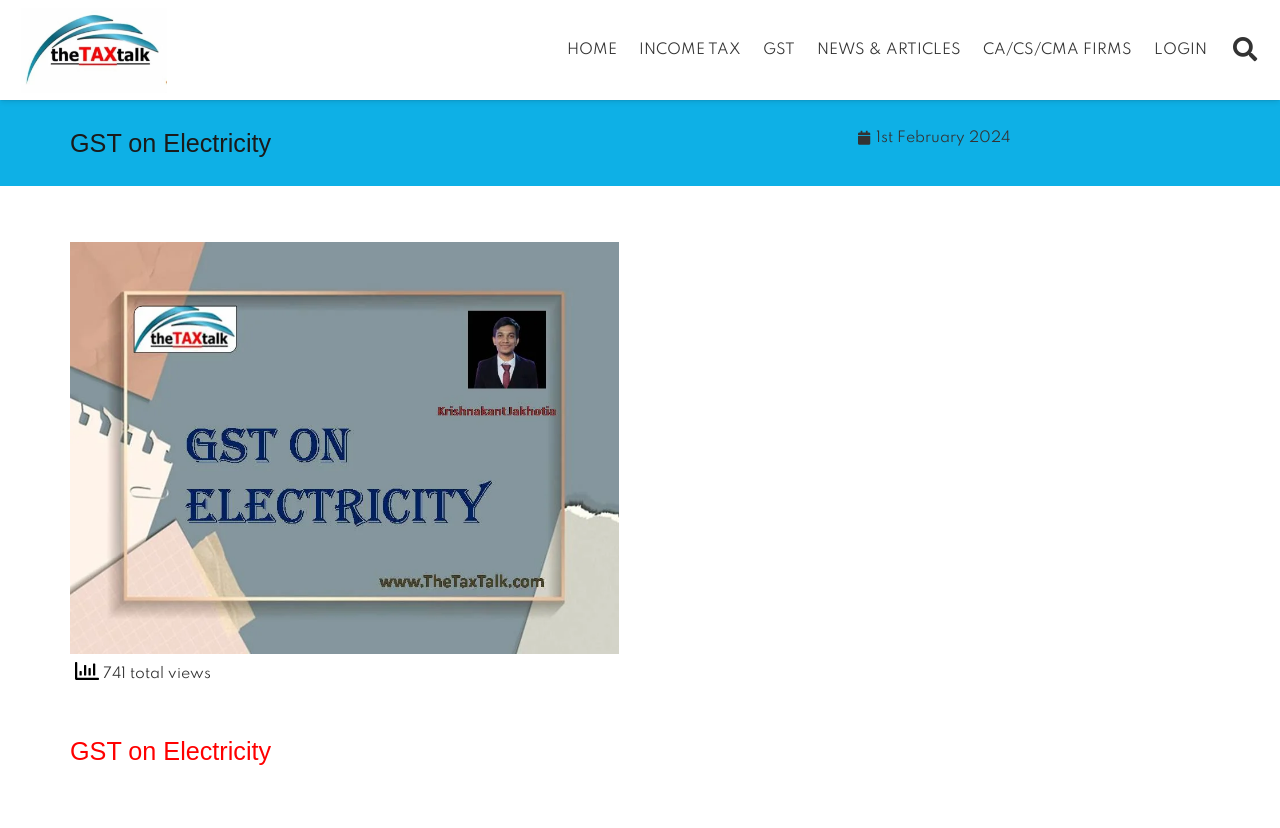Explain the webpage's layout and main content in detail.

The webpage is about GST on Electricity, a significant source of revenue for state governments. At the top left, there is a link to another webpage. On the top navigation bar, there are several links, including "HOME", "INCOME TAX", "GST", "NEWS & ARTICLES", "CA/CS/CMA FIRMS", and "LOGIN", arranged from left to right. The "Search" link is located at the top right corner.

Below the navigation bar, there is a main heading "GST on Electricity" with a time stamp "1st February 2024" to its right. The main content of the webpage is located below the heading, but it is not directly accessible. Instead, there is an advertisement iframe taking up most of the space.

At the bottom left, there is a static text "741 total views", indicating the number of views for the webpage. Below it, there is another heading "GST on Electricity", which seems to be a duplicate of the main heading. Finally, there is a small static text "\xa0" at the very bottom left corner of the webpage.